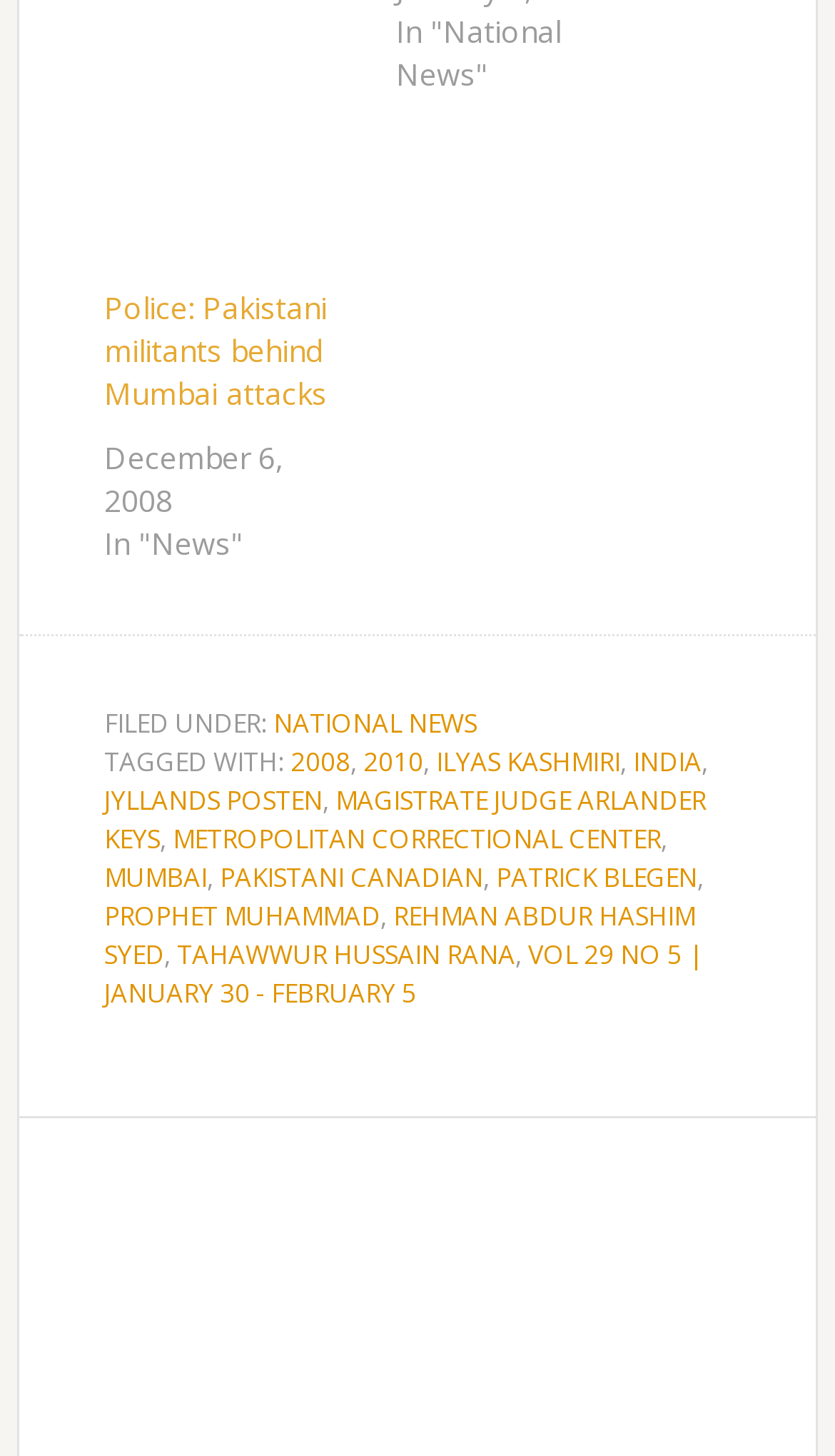What is the title of the news article?
Provide a detailed and well-explained answer to the question.

The title of the news article can be determined by looking at the text 'Police: Pakistani militants behind Mumbai attacks' which is the main heading of the webpage and is repeated as a link below the main heading.